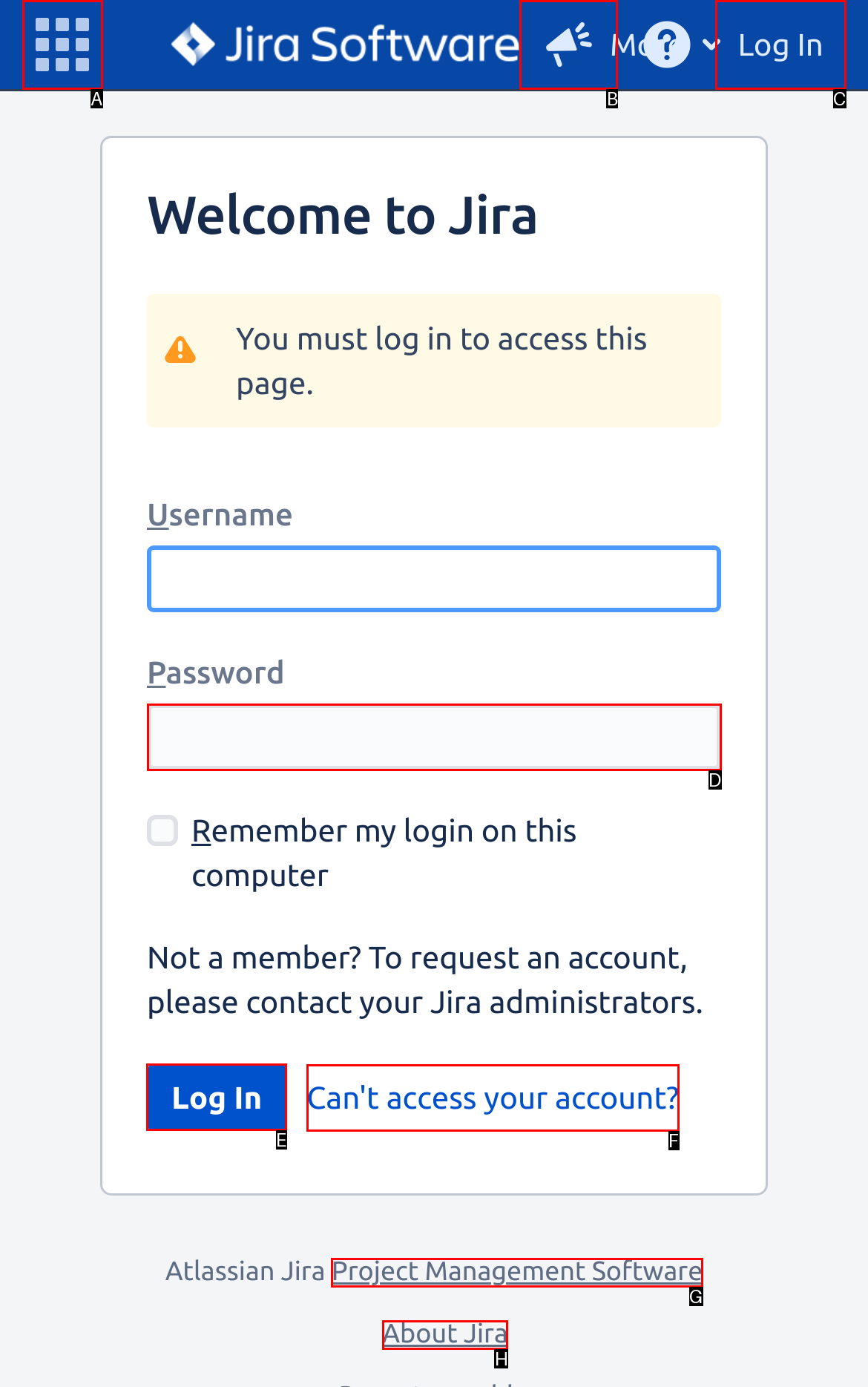Determine which HTML element to click to execute the following task: Click the Log In button Answer with the letter of the selected option.

E